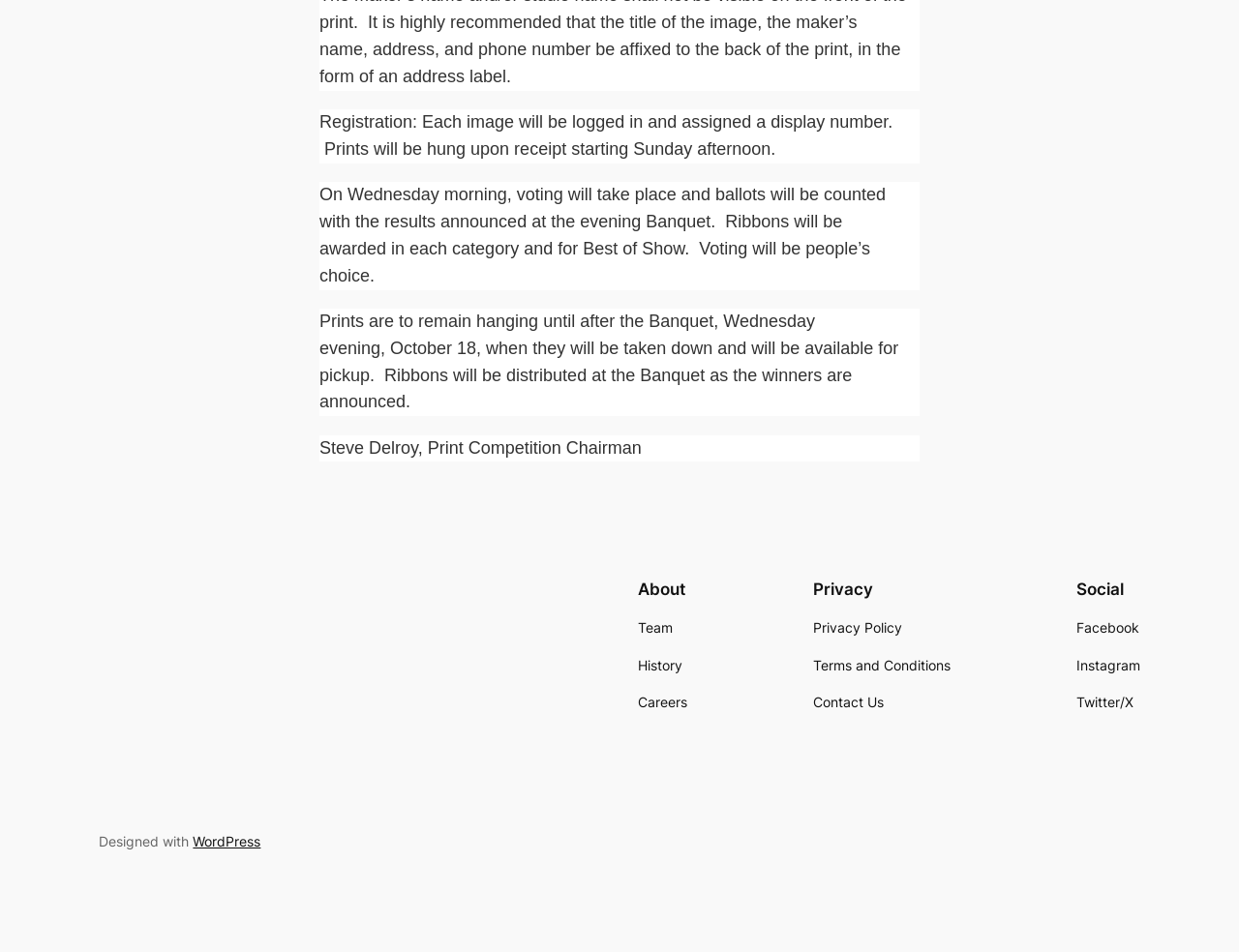What platform was the website designed with?
From the image, respond with a single word or phrase.

WordPress